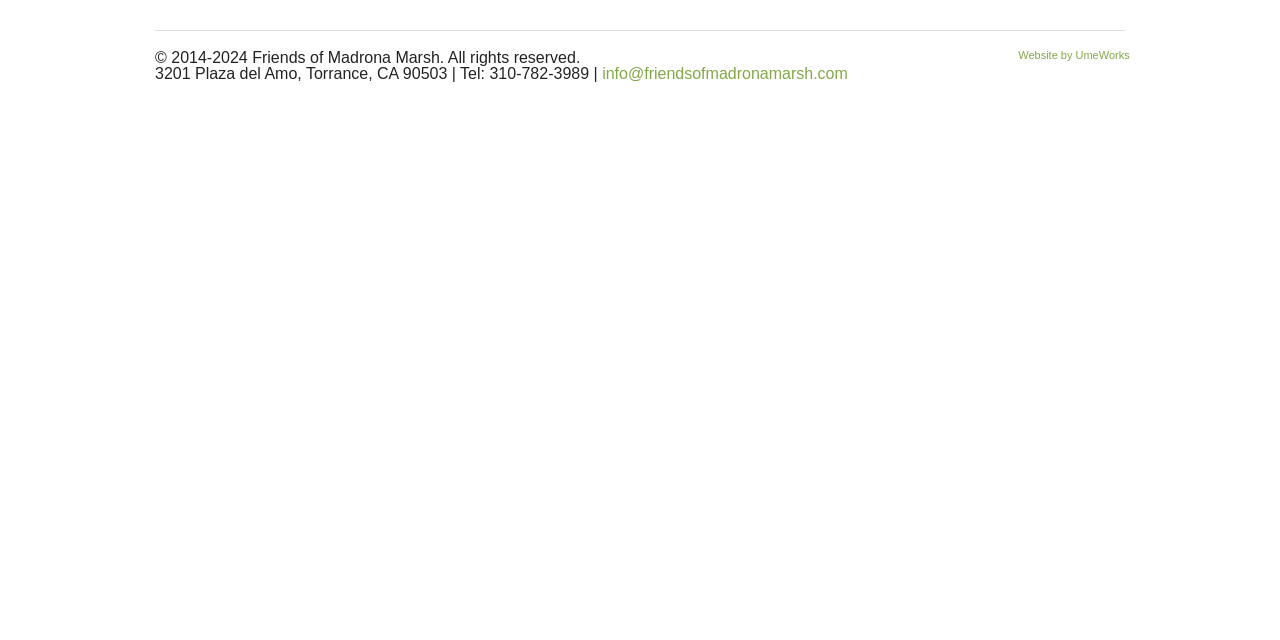Please determine the bounding box of the UI element that matches this description: info@friendsofmadronamarsh.com. The coordinates should be given as (top-left x, top-left y, bottom-right x, bottom-right y), with all values between 0 and 1.

[0.47, 0.102, 0.662, 0.128]